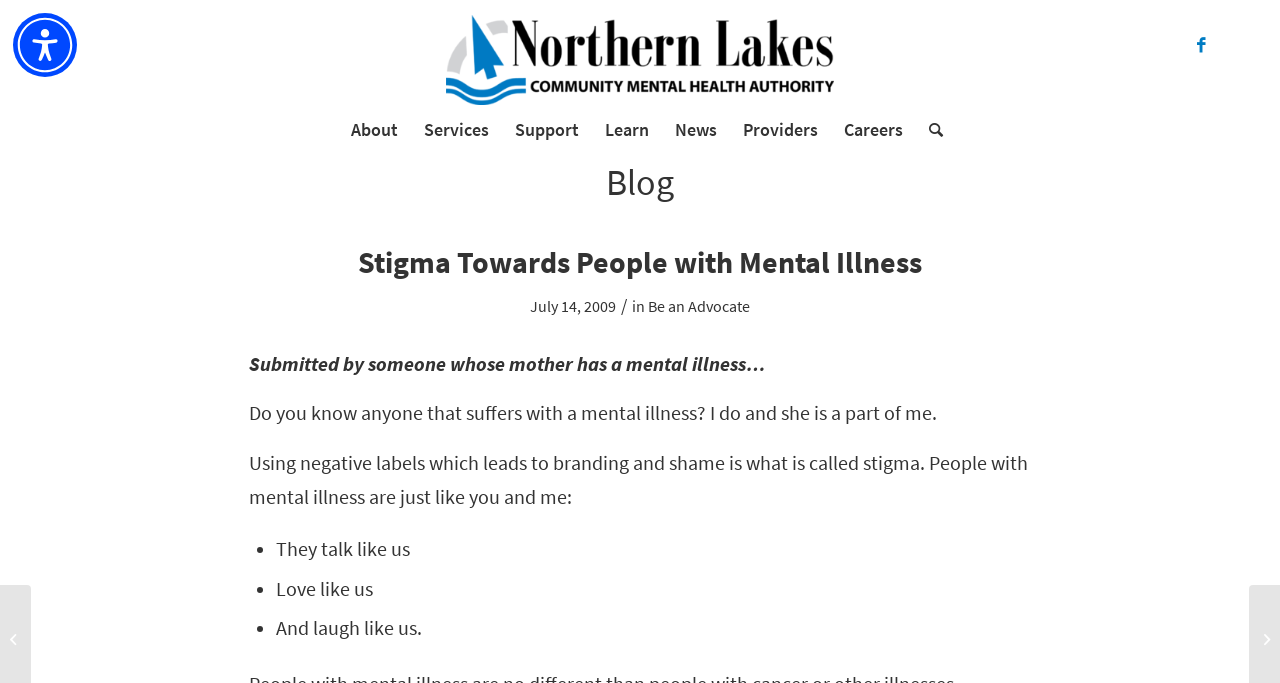Locate the UI element described by aria-label="Accessibility Menu" title="Accessibility Menu" in the provided webpage screenshot. Return the bounding box coordinates in the format (top-left x, top-left y, bottom-right x, bottom-right y), ensuring all values are between 0 and 1.

[0.01, 0.019, 0.06, 0.113]